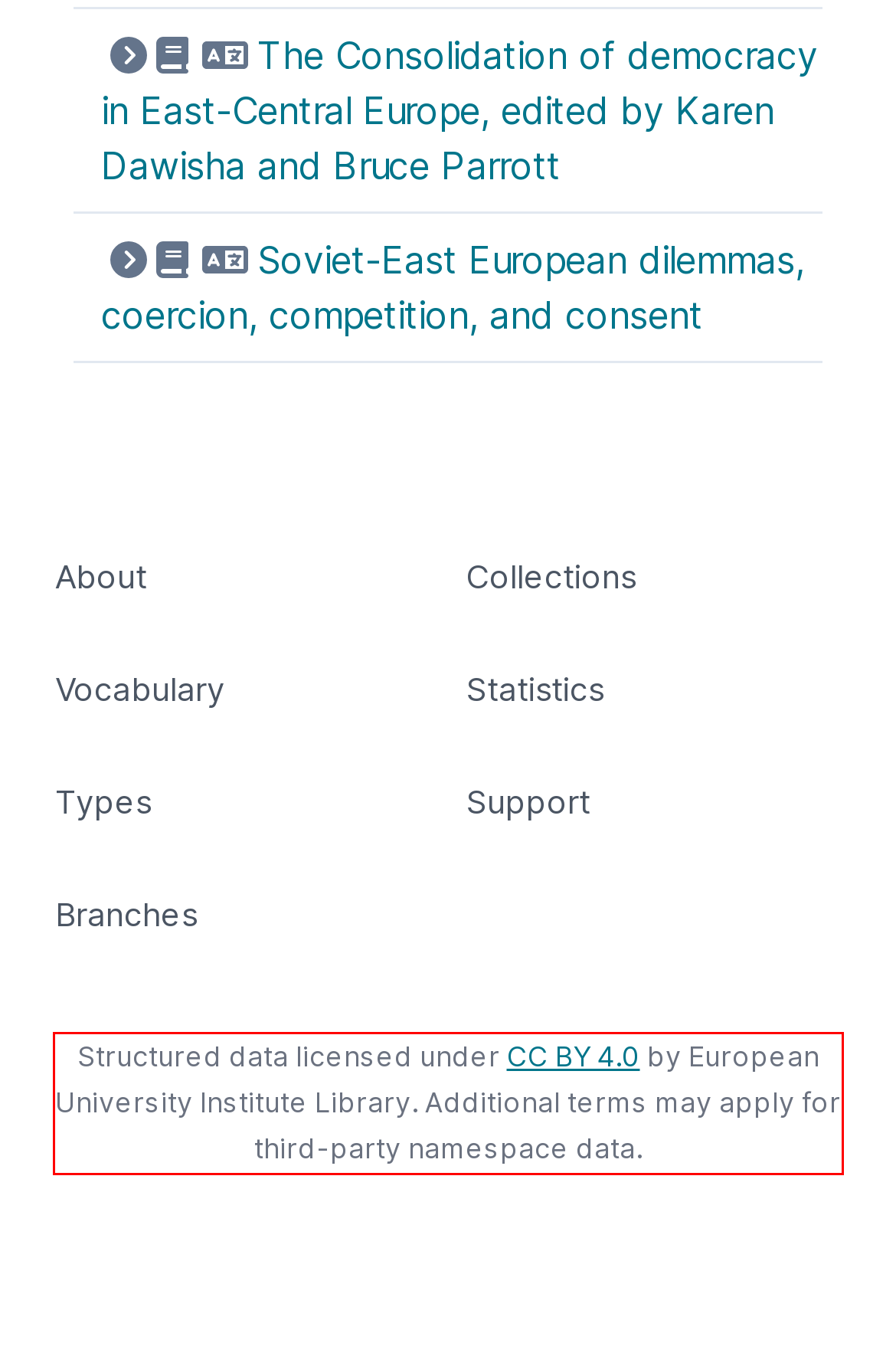You have a screenshot of a webpage, and there is a red bounding box around a UI element. Utilize OCR to extract the text within this red bounding box.

Structured data licensed under CC BY 4.0 by European University Institute Library. Additional terms may apply for third-party namespace data.